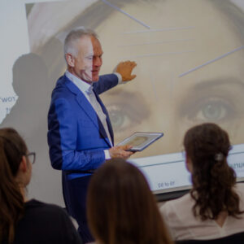What type of professionals make up the audience?
From the details in the image, answer the question comprehensively.

The audience is composed of medical professionals, indicating that the training session is targeted towards individuals who already have a medical background and are looking to enhance their skills in aesthetics.